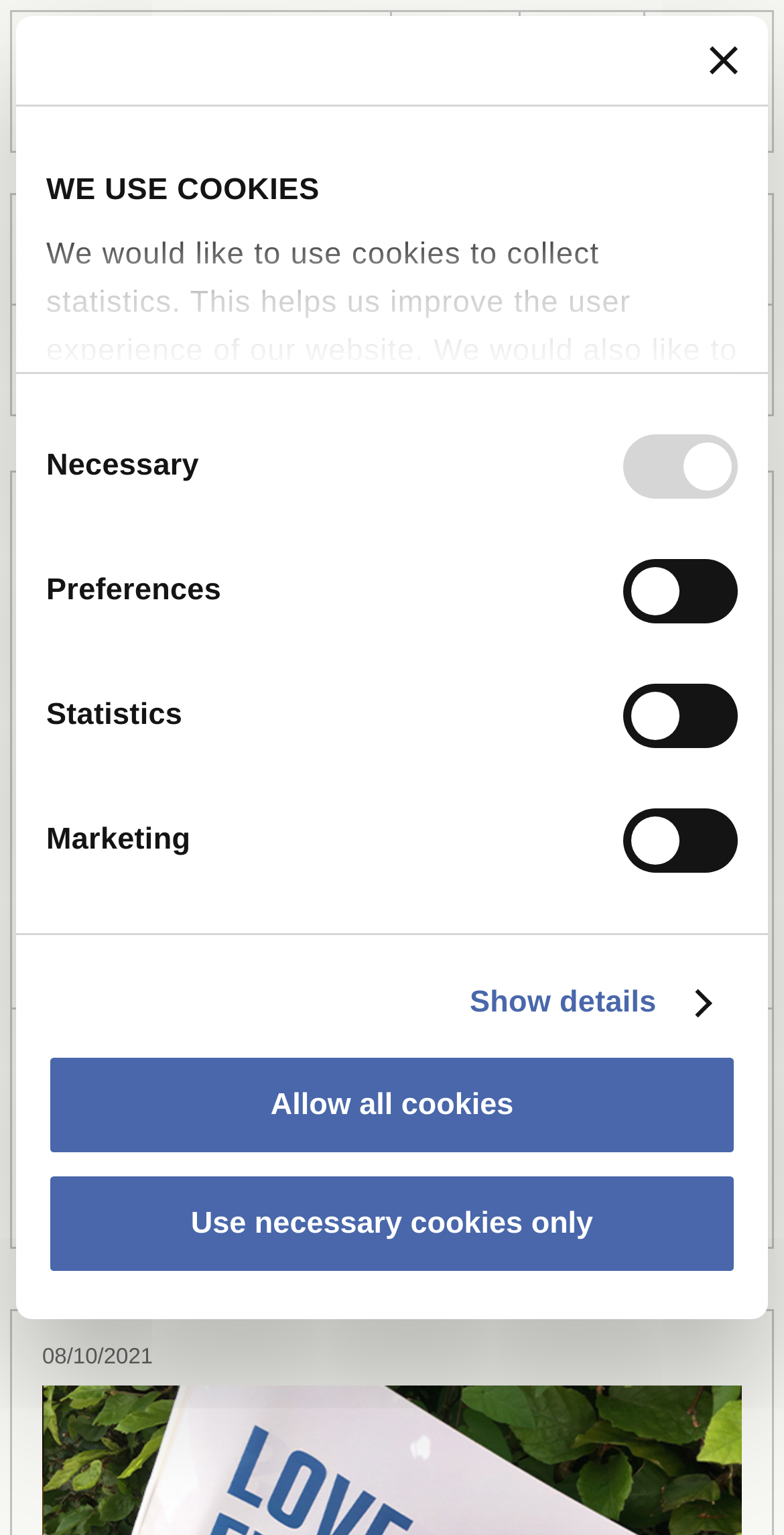Identify the main title of the webpage and generate its text content.

Scientific Knowledge for society - via the LGBTQIA+ Pride